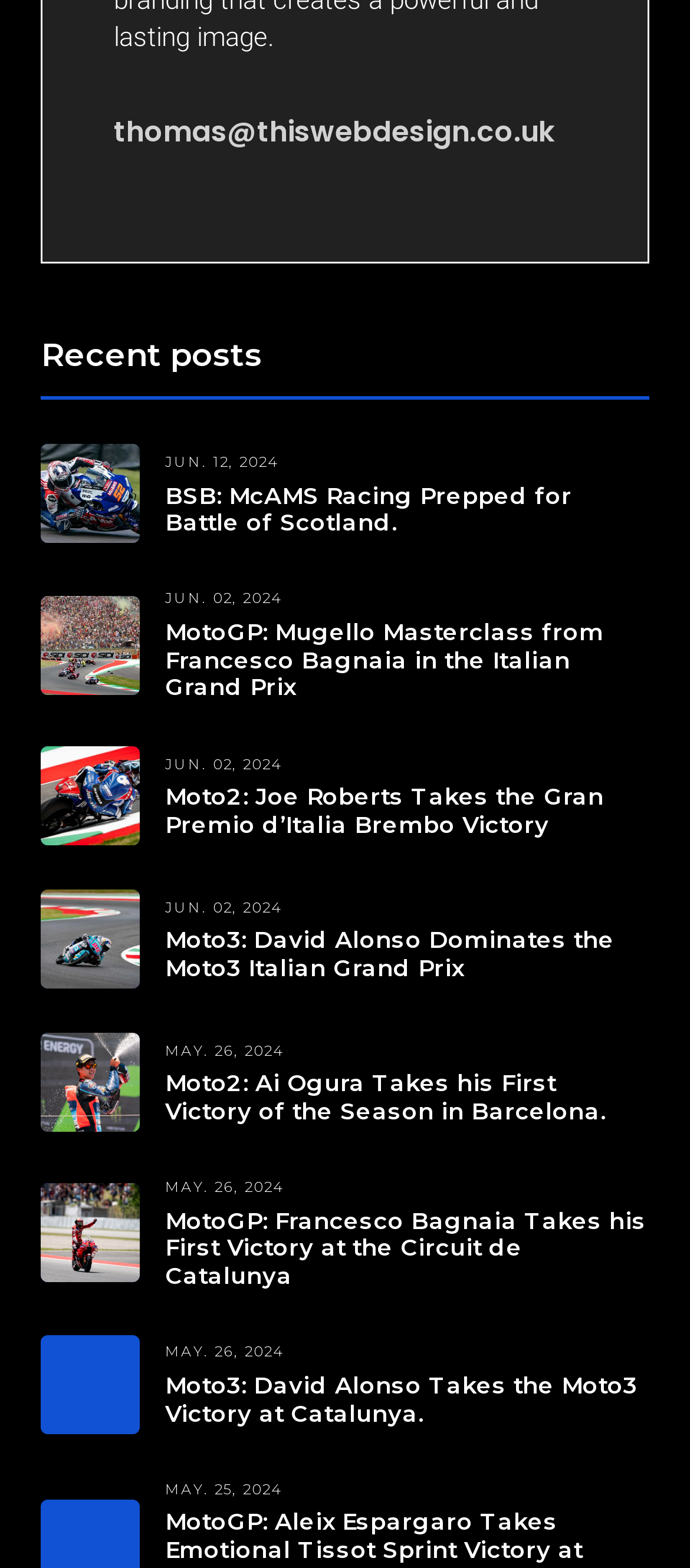Locate the bounding box coordinates of the clickable part needed for the task: "Click on the SciTechPost logo".

None